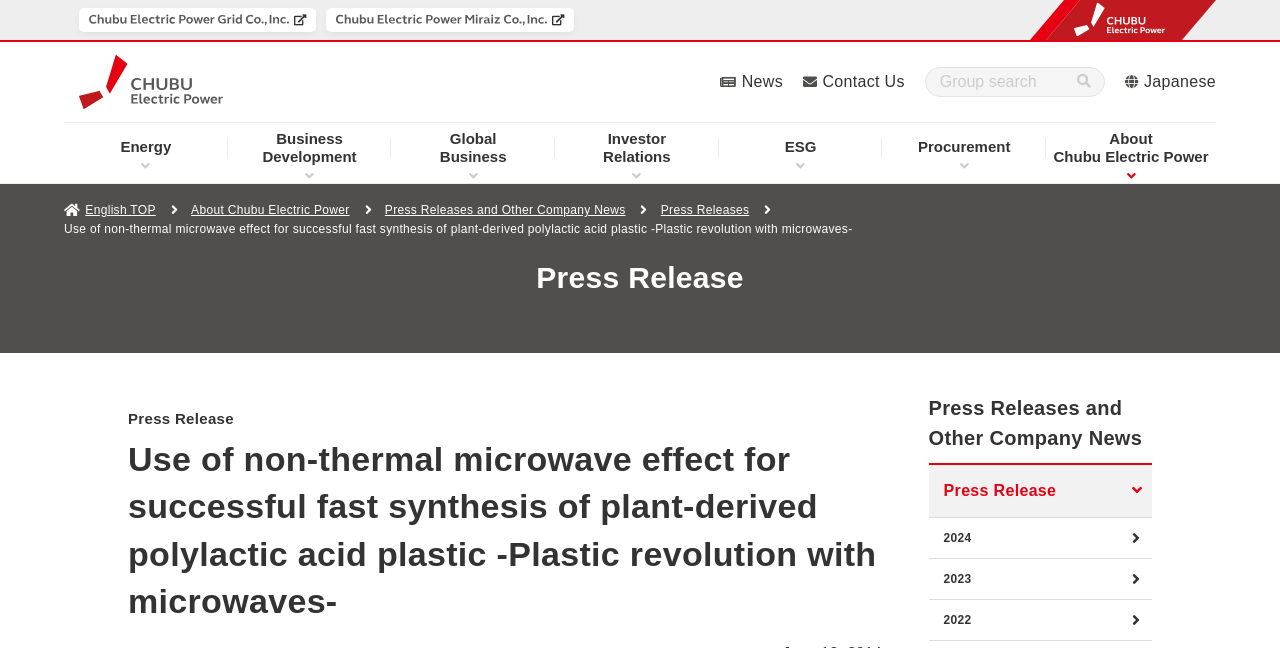Use a single word or phrase to answer this question: 
What is the title of the press release?

Use of non-thermal microwave effect for successful fast synthesis of plant-derived polylactic acid plastic -Plastic revolution with microwaves-